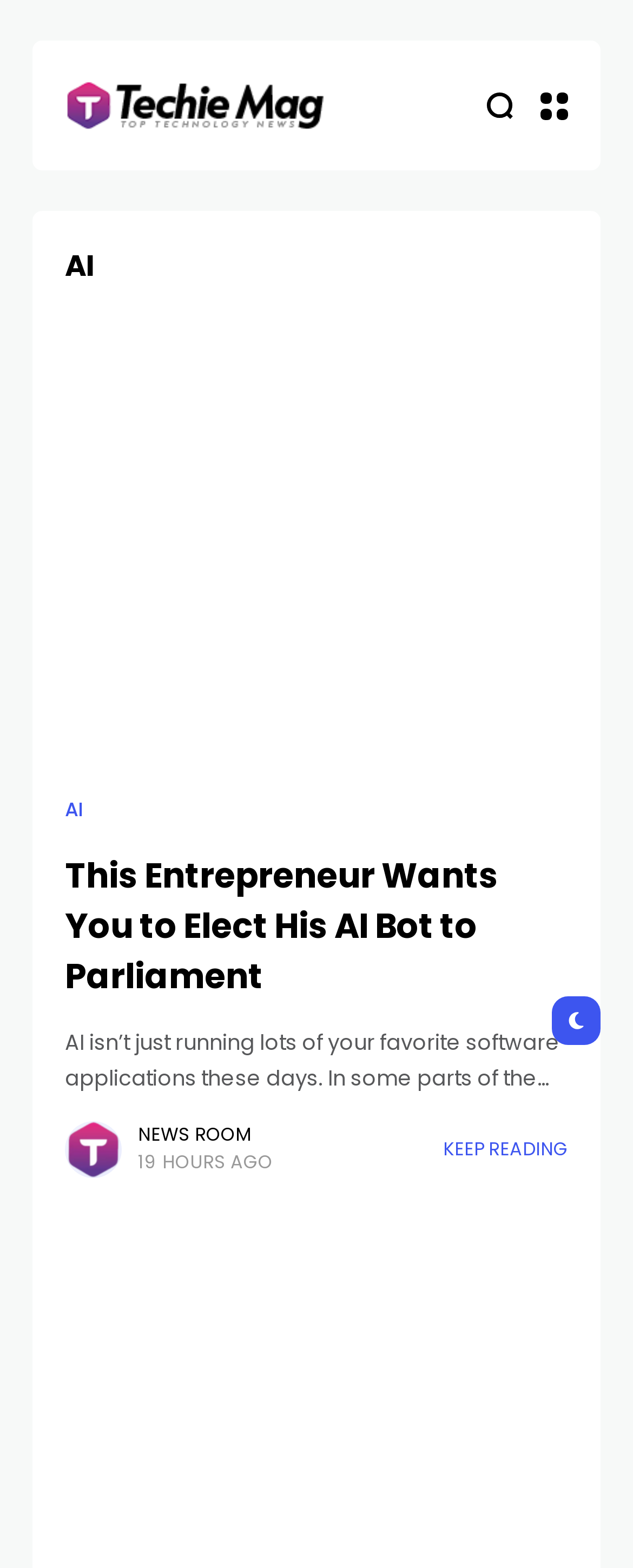How long ago was the news article published?
Provide a detailed answer to the question using information from the image.

The time of publication can be found in the StaticText element with the content '19 HOURS AGO', which indicates when the article was published.